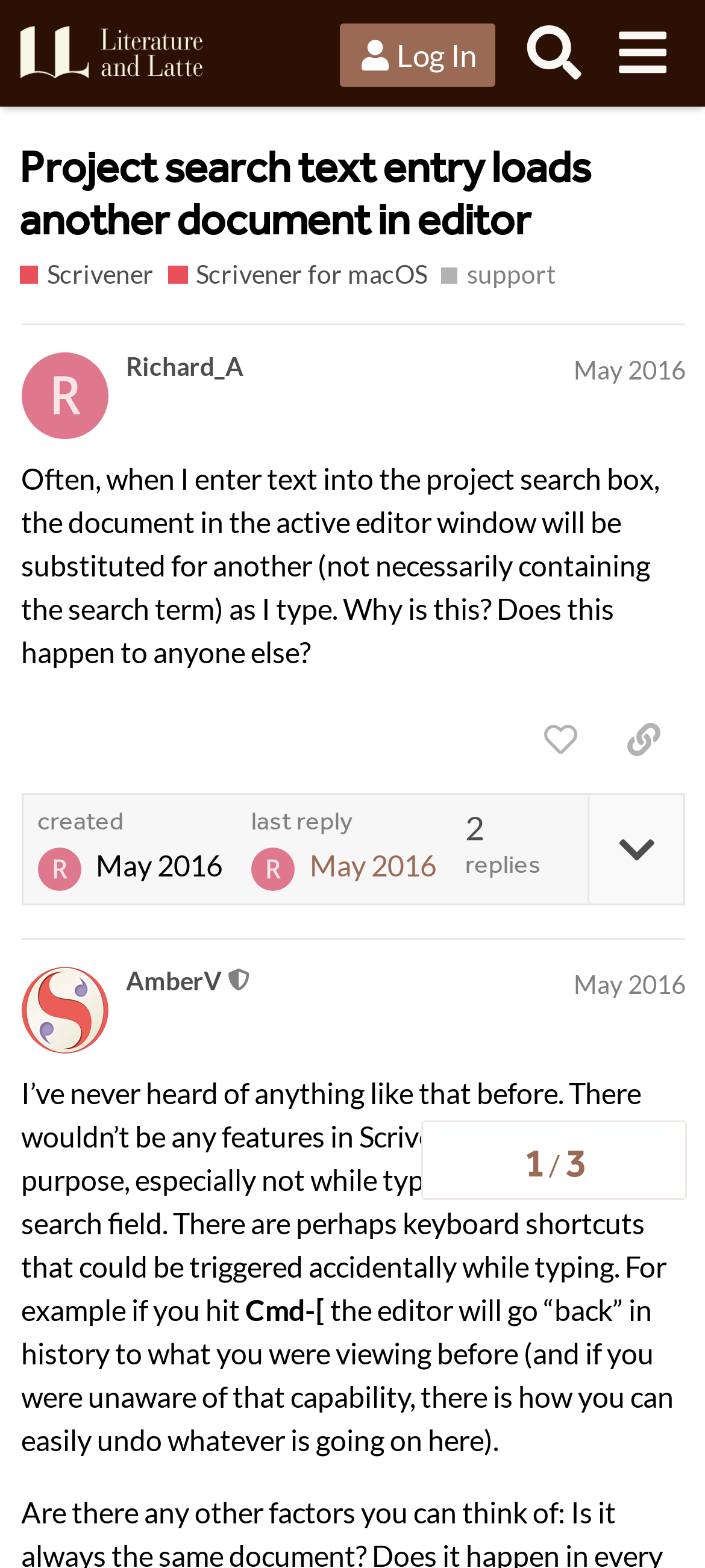Detail the various sections and features present on the webpage.

This webpage appears to be a forum discussion thread on the Literature & Latte Forums website. At the top, there is a header section with a logo and links to "Log In" and "Search". Below this, there is a heading that reads "Project search text entry loads another document in editor - Scrivener / Scrivener for macOS - Literature & Latte Forums".

The main content of the page is divided into two sections. The first section is a post from a user named Richard_A, dated May 2016. The post describes an issue with the project search box in Scrivener, where the document in the active editor window is substituted for another document as the user types. The user asks if this is a known issue and if anyone else has experienced it.

Below the post, there are several buttons, including "like this post", "copy a link to this post to clipboard", and a button with an image. There is also a section showing the post's creation date and time.

The second section is a response from a moderator named AmberV, also dated May 2016. The response suggests that the issue described by Richard_A is not a known feature of Scrivener and may be caused by accidentally triggering a keyboard shortcut. The response provides an example of a shortcut that could cause this behavior.

Throughout the page, there are several links to other parts of the forum, including tags and user profiles. There are also several images, including icons and logos.